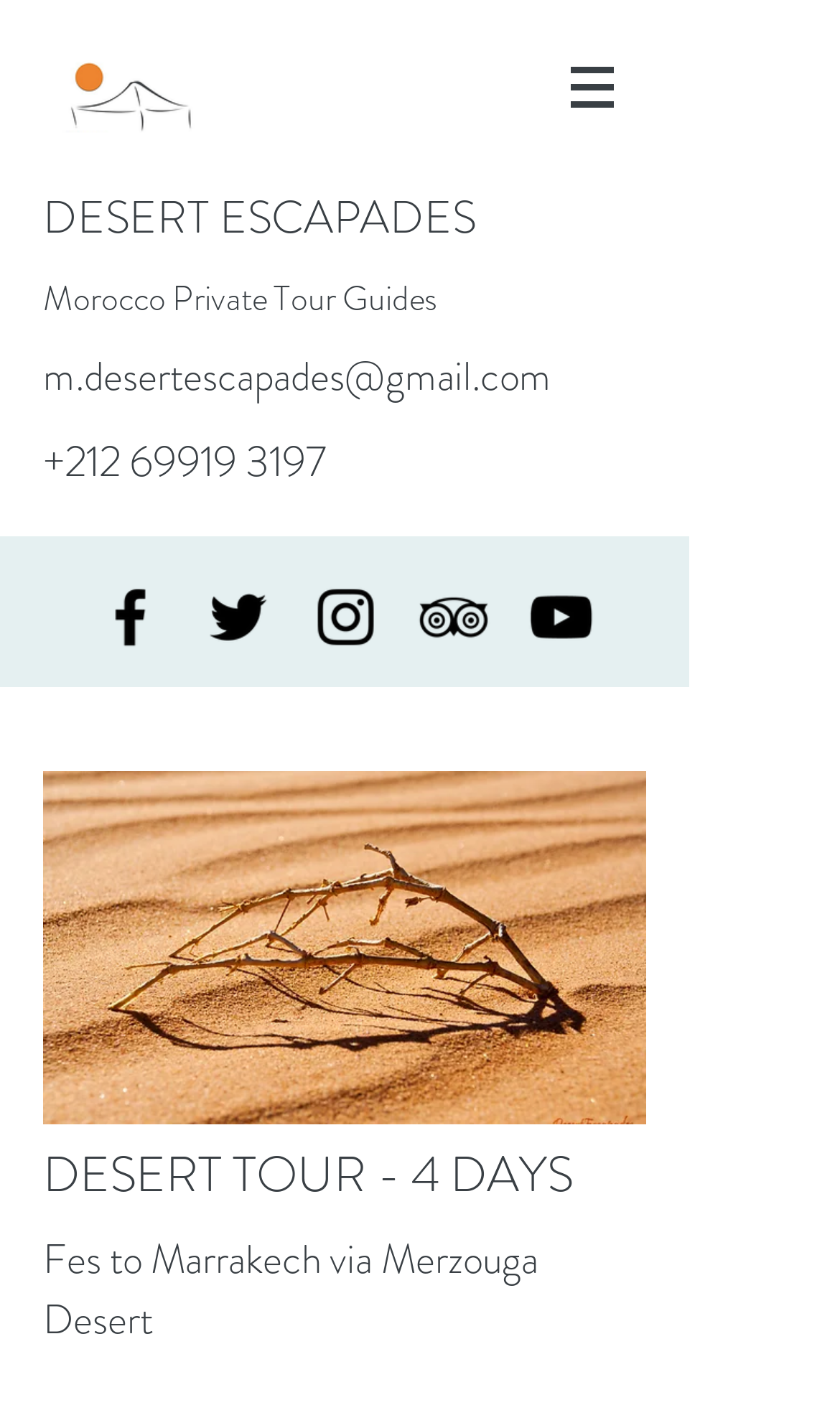What is the destination of the desert tour?
Please utilize the information in the image to give a detailed response to the question.

The destination of the desert tour is obtained from the static text element below the title of the desert tour, which is described as 'Fes to Marrakech via Merzouga Desert'.